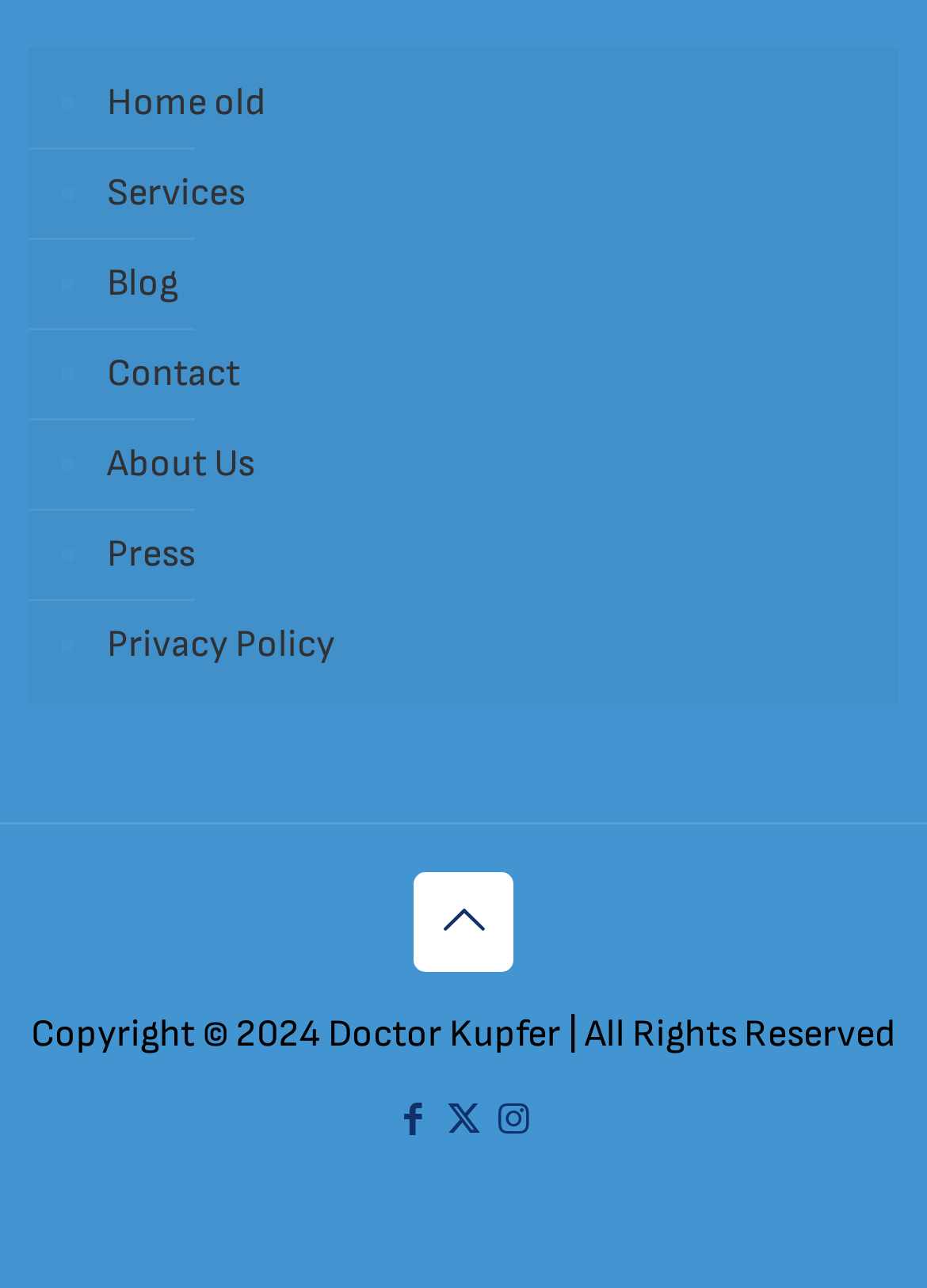Review the image closely and give a comprehensive answer to the question: How many social media icons are there?

I counted the number of social media icons at the bottom of the page, which are 'Facebook icon', 'X (Twitter) icon', and 'Instagram icon'.